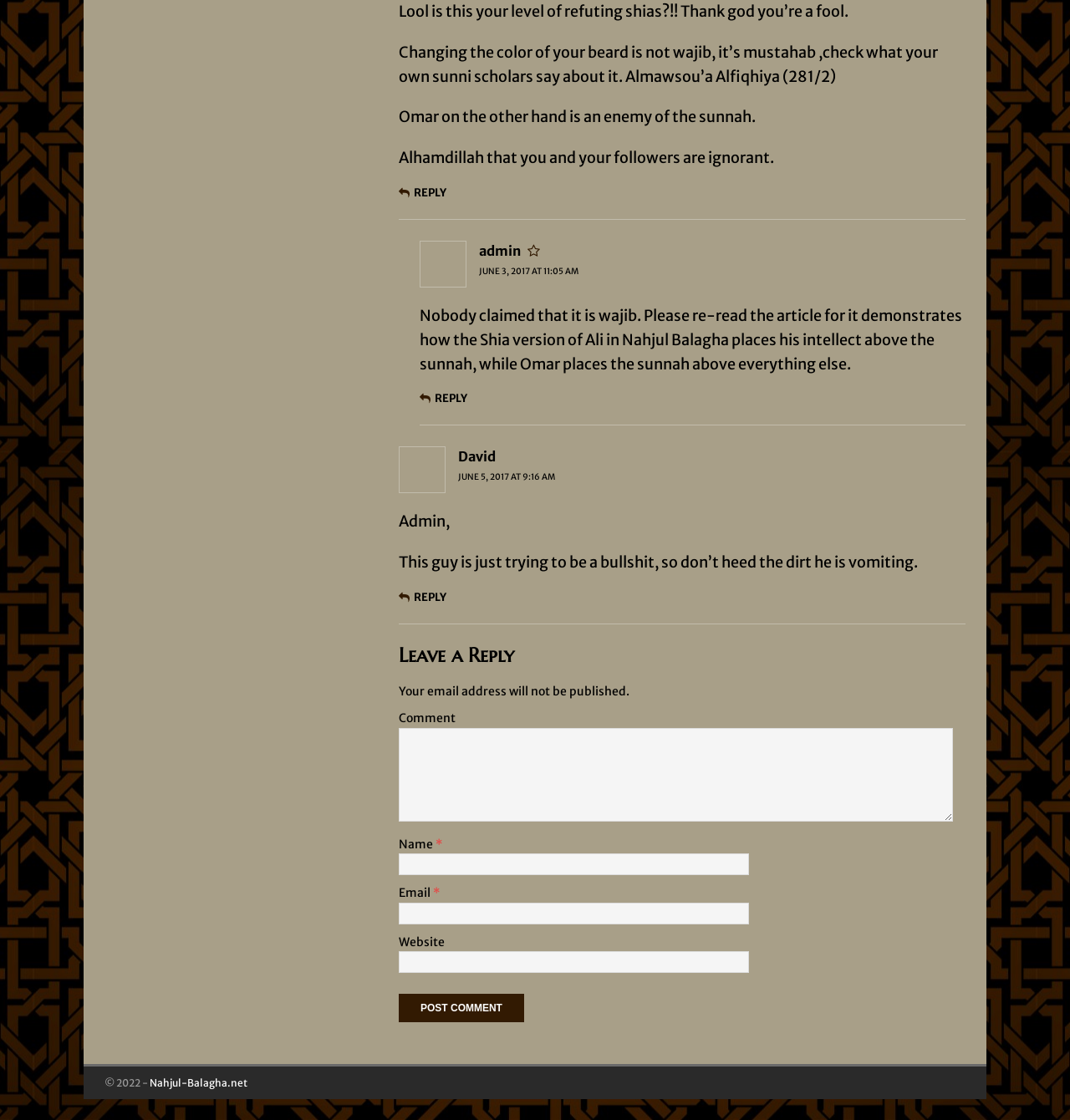Identify the bounding box coordinates of the area you need to click to perform the following instruction: "Visit Nahjul-Balagha.net".

[0.14, 0.961, 0.231, 0.973]